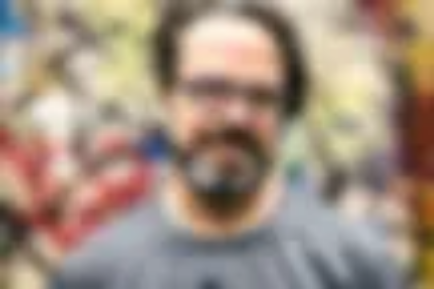Compose an extensive description of the image.

The image features a man with a thoughtful expression, set against a vibrant and colorful backdrop that suggests a creative environment. This individual is likely Dave White, a Baltimore-based director, playwright, and professor at Towson University, known for his emphasis on fostering new and diverse voices in theater. His experience spans various locations, including the U.S., Russia, Portugal, and Uzbekistan, highlighting his international influence in the field of drama. The backdrop, combined with his artistic focus, encapsulates the dynamic nature of his work within the theatre community.